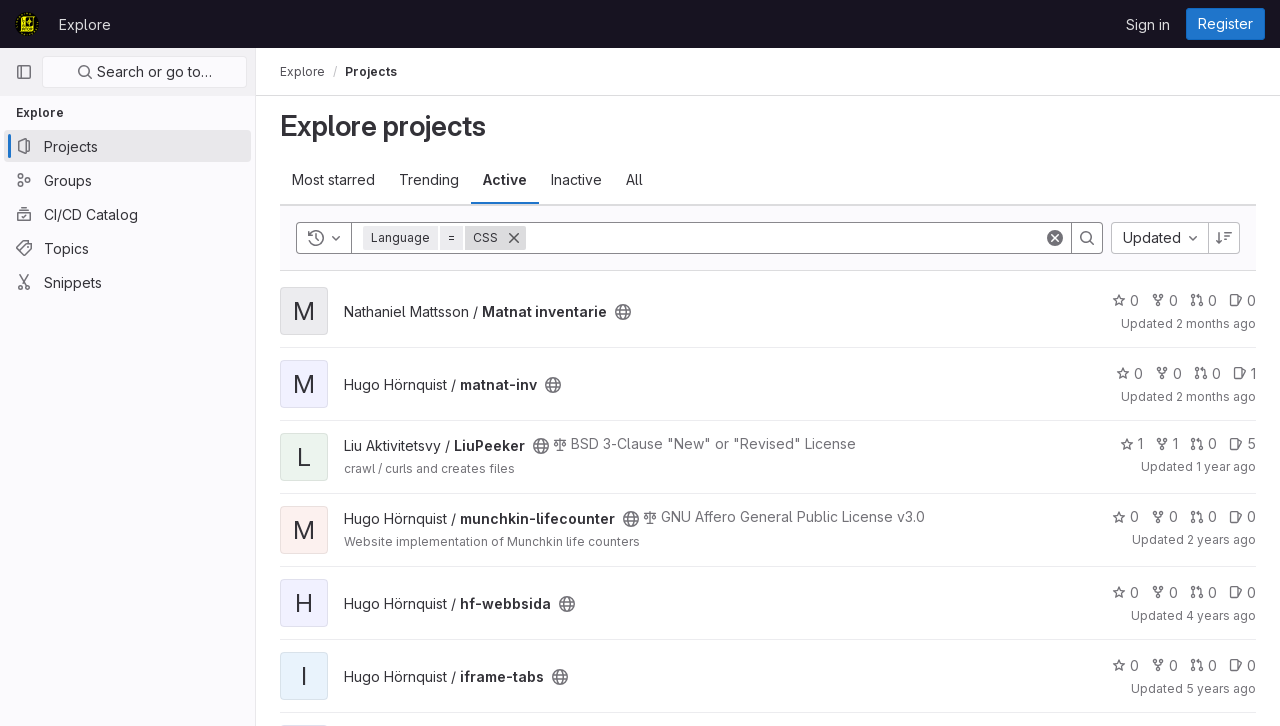What is the current navigation menu item?
Observe the image and answer the question with a one-word or short phrase response.

Explore